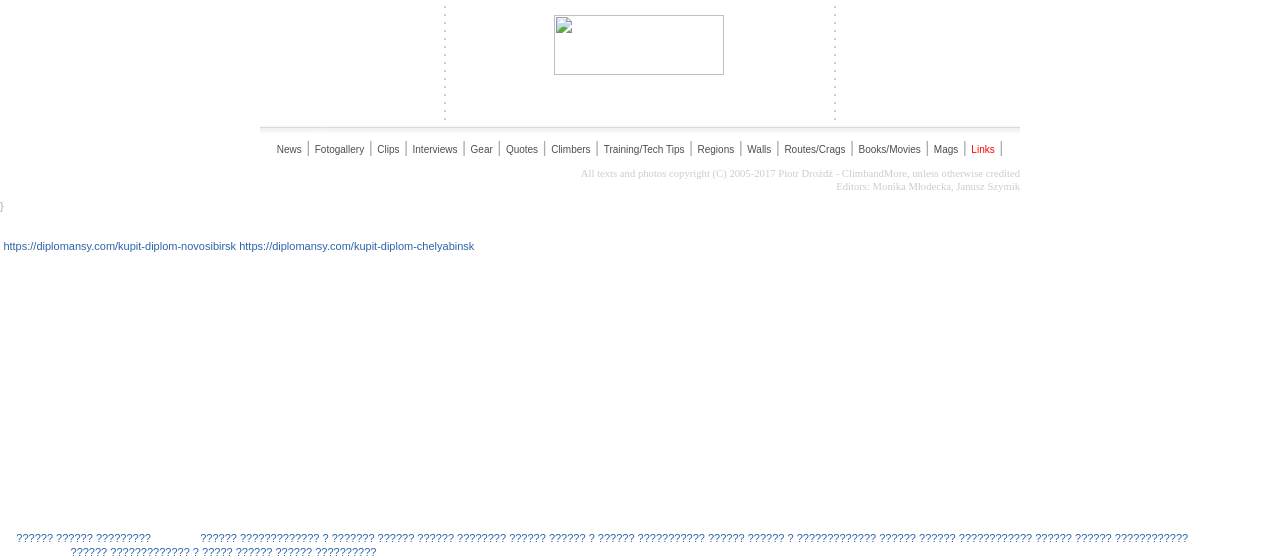Using the webpage screenshot, locate the HTML element that fits the following description and provide its bounding box: "?????? ?????? ? ?????? ???????????".

[0.398, 0.952, 0.551, 0.974]